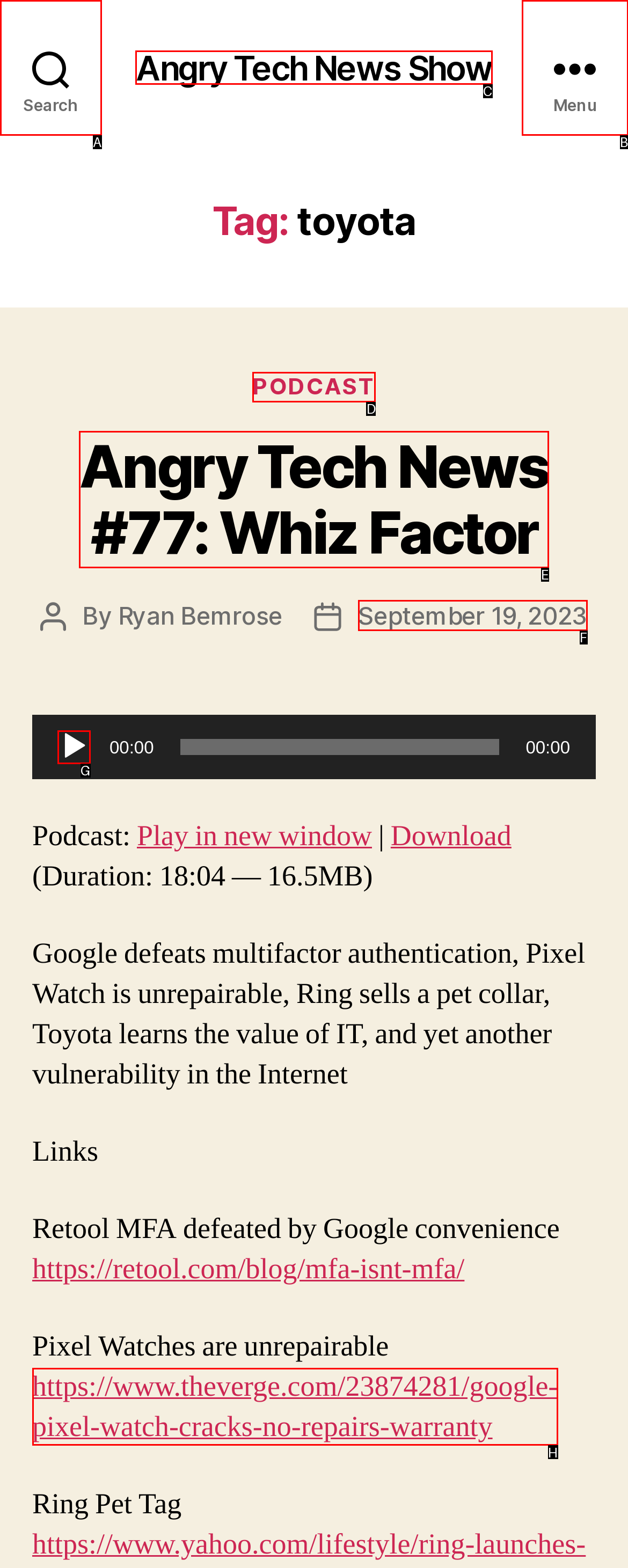Tell me which UI element to click to fulfill the given task: Play audio. Respond with the letter of the correct option directly.

G